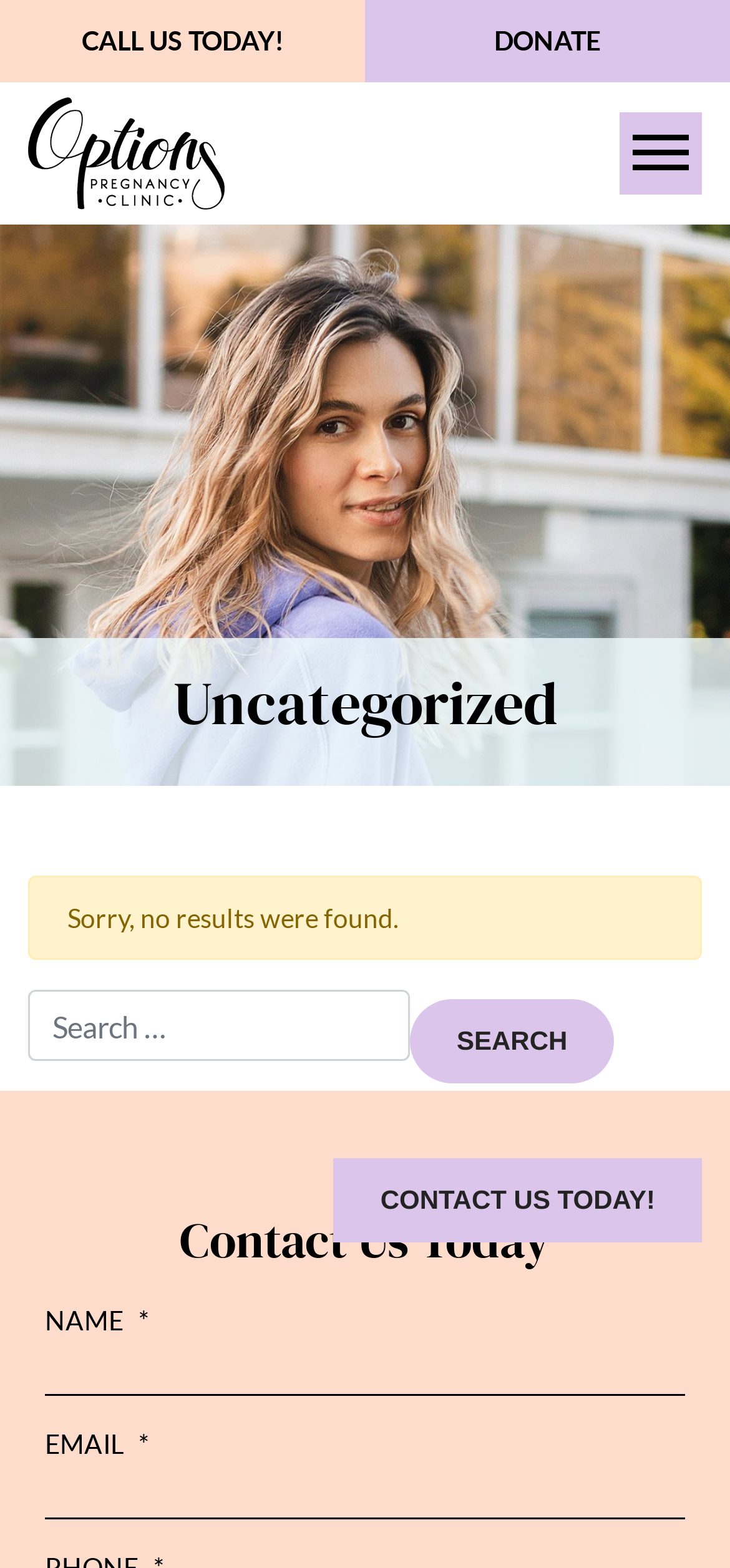How many links are in the top navigation bar?
Please provide a single word or phrase as your answer based on the screenshot.

3